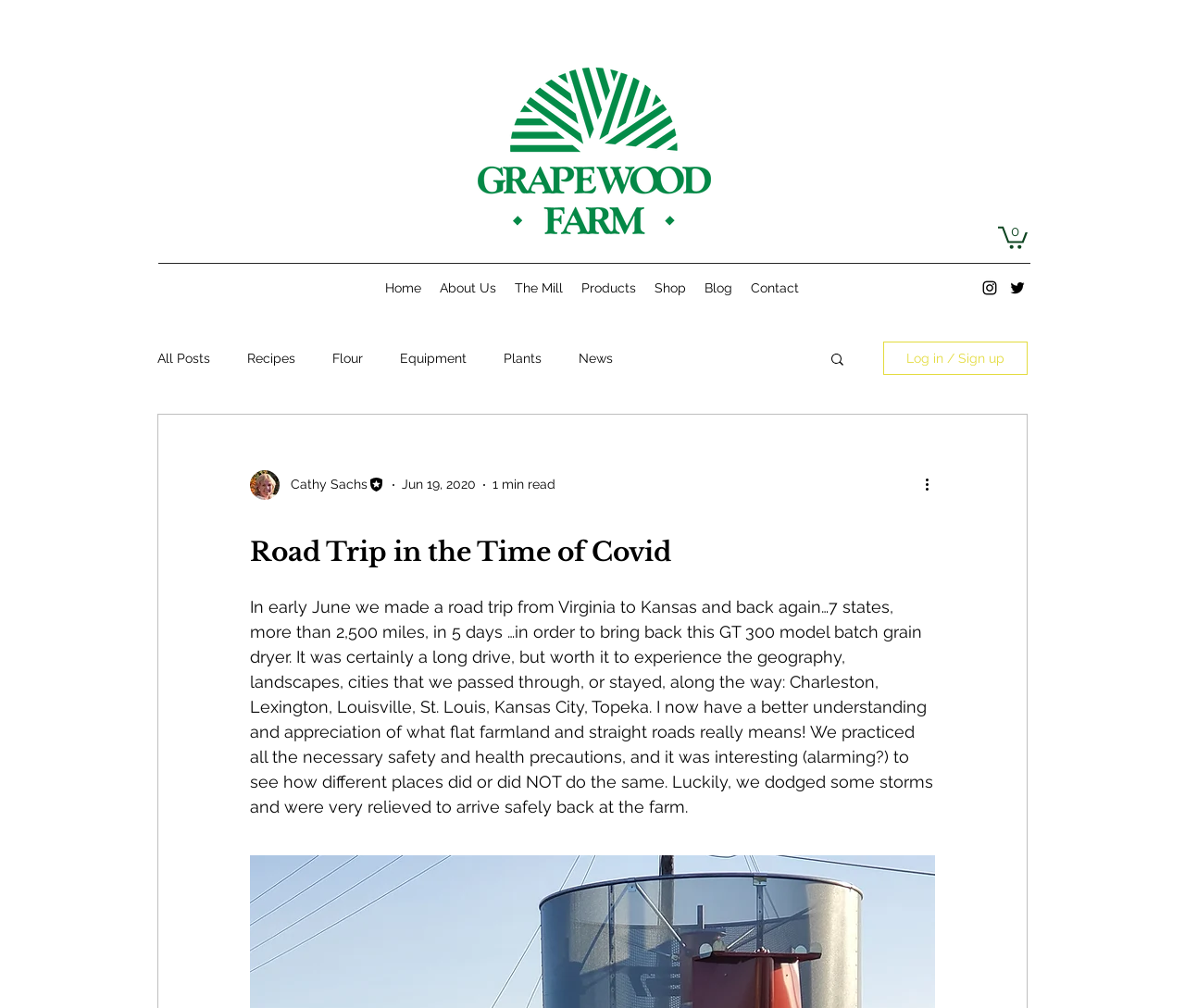Identify the bounding box coordinates necessary to click and complete the given instruction: "Go to 'Blog' page".

[0.586, 0.272, 0.625, 0.299]